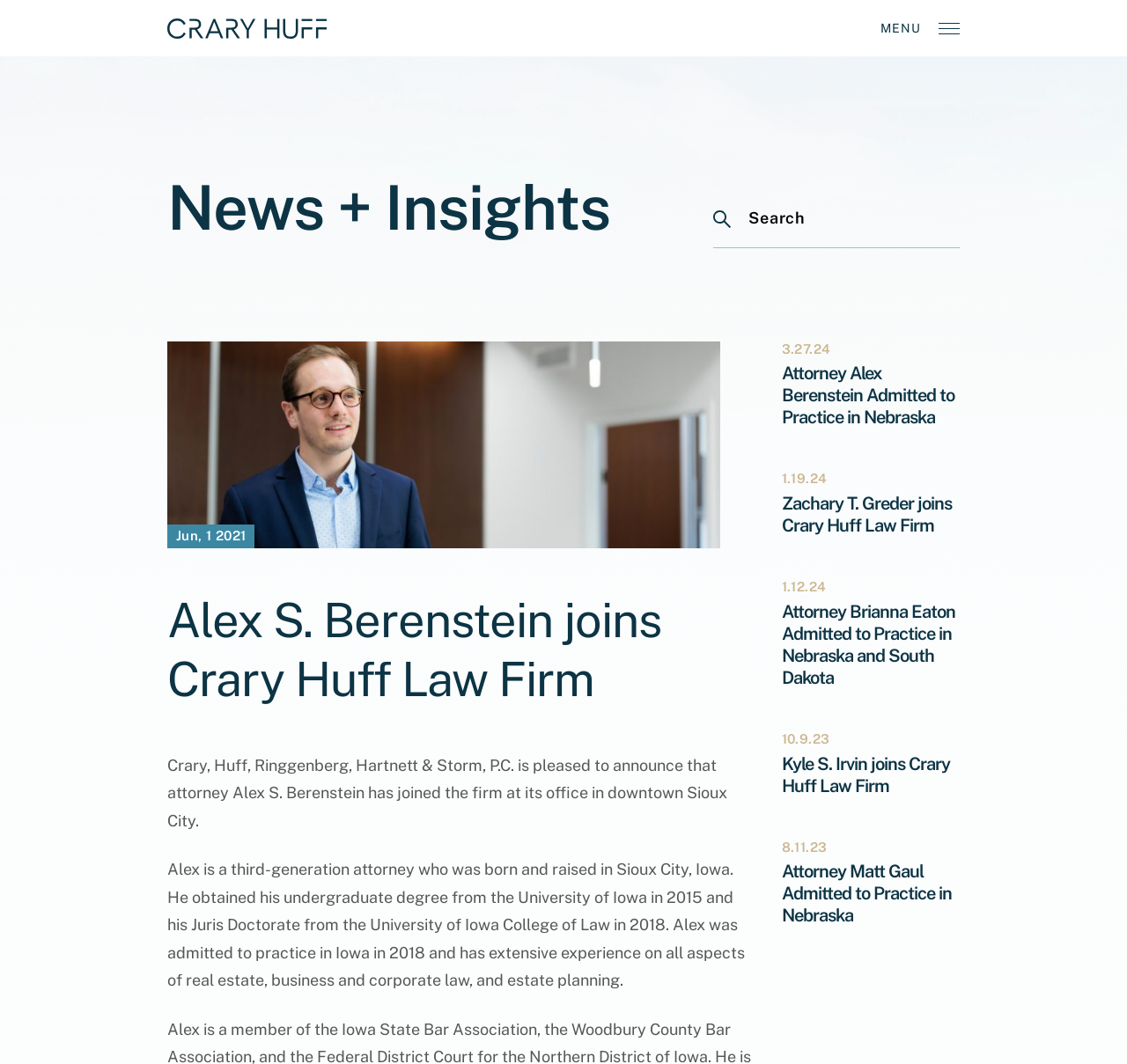Produce a meticulous description of the webpage.

This webpage is about Alex S. Berenstein joining Crary Huff Law Firm. At the top left, there is a link to visit the home page, accompanied by a small image. On the top right, there is a button to toggle the main navigation. 

Below the navigation button, there is a header section with a heading "News + Insights" and a search bar. The search bar has a search box and a submit button. 

Under the header section, there is a figure with an image of Alex, accompanied by the date "Jun 1, 2021". 

Below the figure, there is a heading "Alex S. Berenstein joins Crary Huff Law Firm" followed by a paragraph announcing Alex's joining the firm. The paragraph is followed by another paragraph describing Alex's background and experience. 

On the right side of the page, there is a list of recent news, with five items. Each item has a date and a link to a news article. The dates range from March 27, 2024, to August 11, 2023. The news articles are about attorneys joining the firm or being admitted to practice in other states.